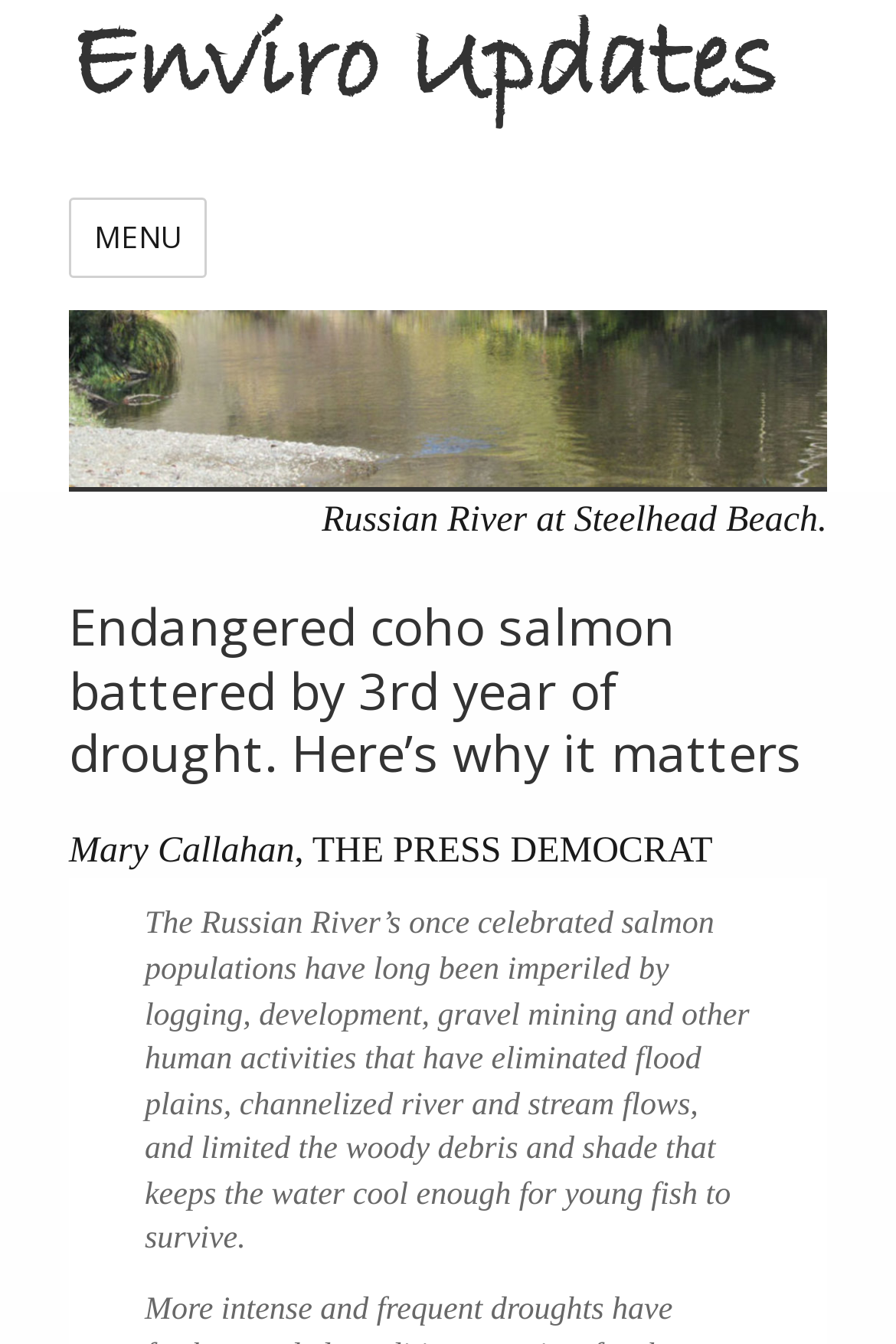By analyzing the image, answer the following question with a detailed response: What is the purpose of the woody debris and shade?

I found the answer by looking at the StaticText element with the text '...and limited the woody debris and shade that keeps the water cool enough for young fish to survive.' which is a sub-element of the HeaderAsNonLandmark element.